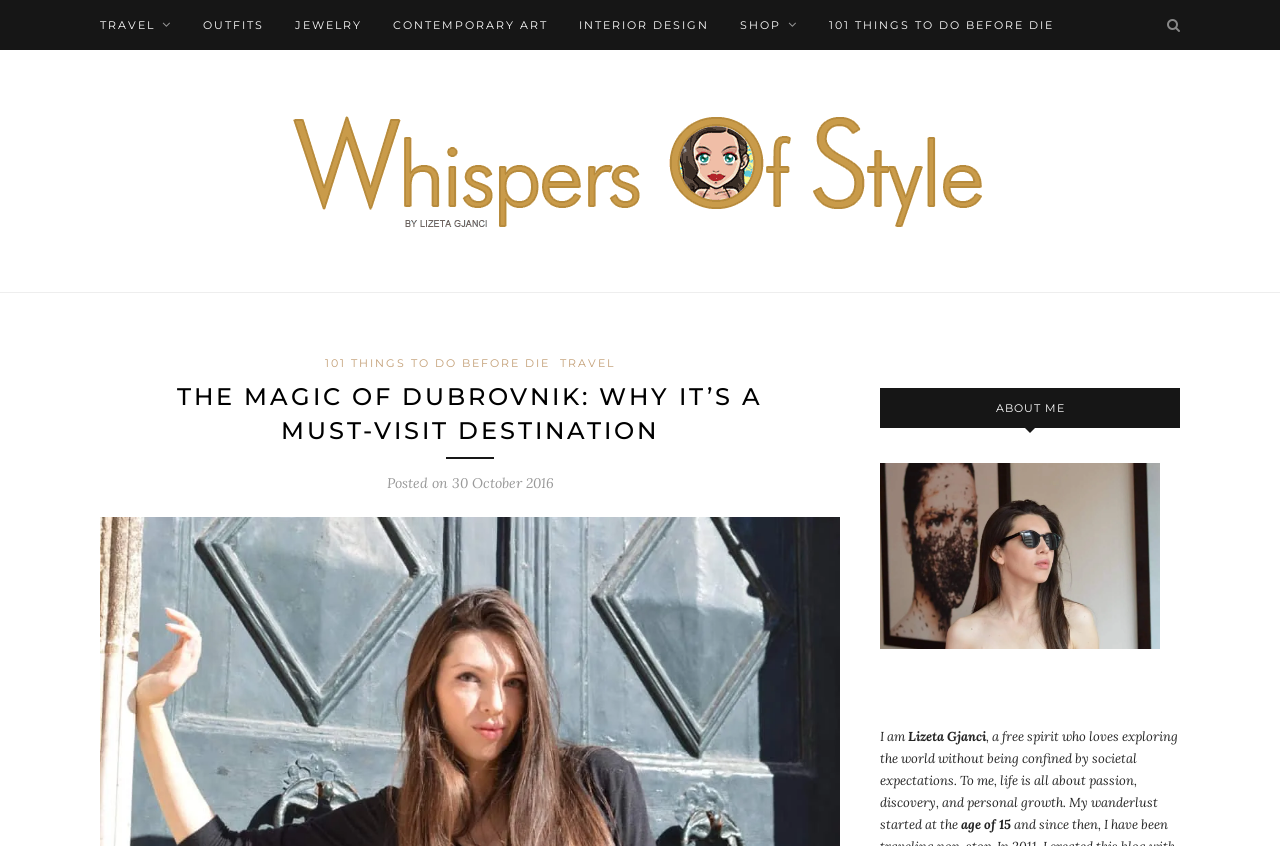Locate and provide the bounding box coordinates for the HTML element that matches this description: "Outfits".

[0.159, 0.0, 0.206, 0.059]